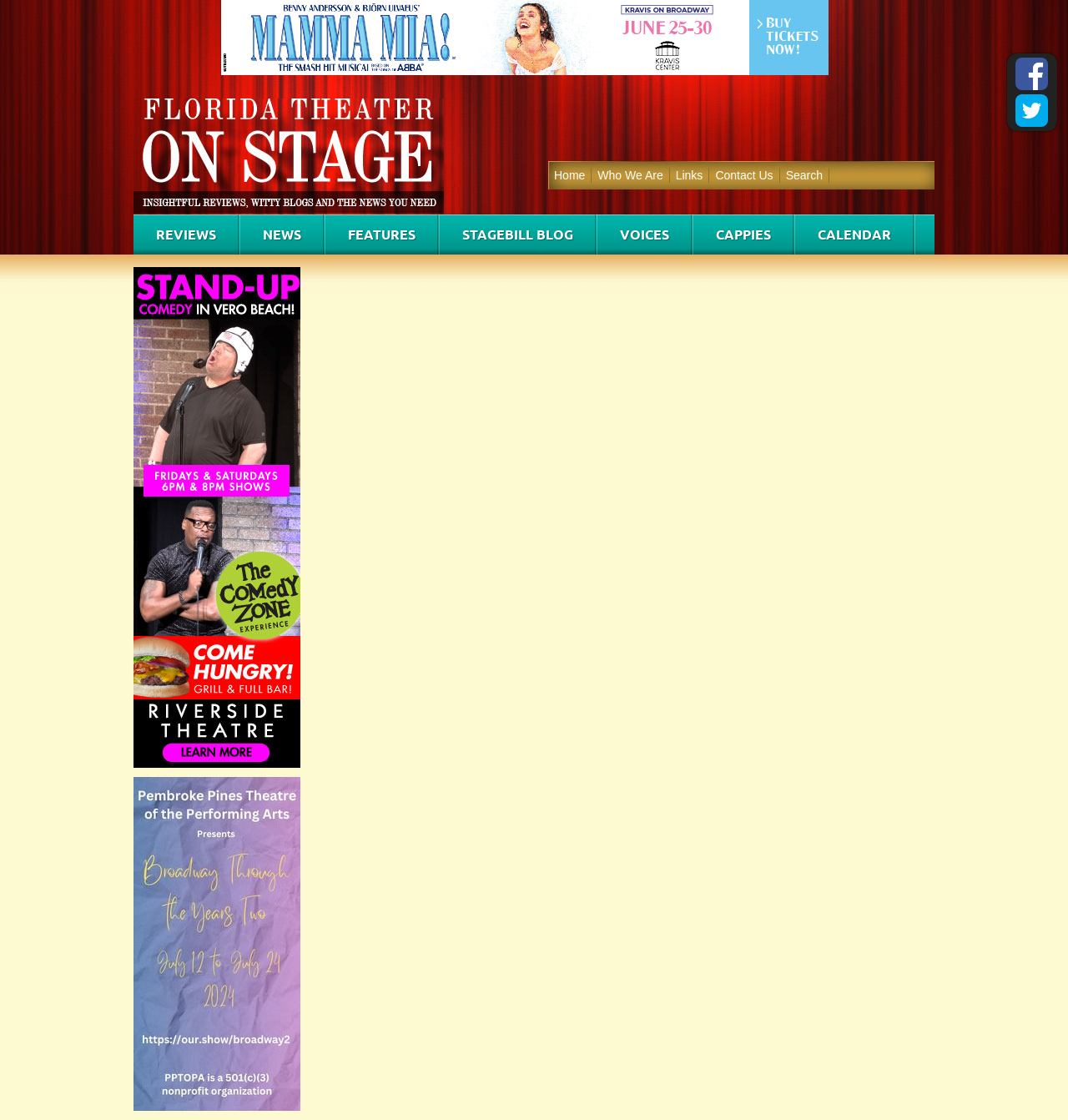What is the first menu item?
Provide a one-word or short-phrase answer based on the image.

Home